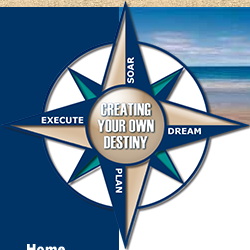What is the background scene of the image?
Please provide a single word or phrase answer based on the image.

Coastal scene